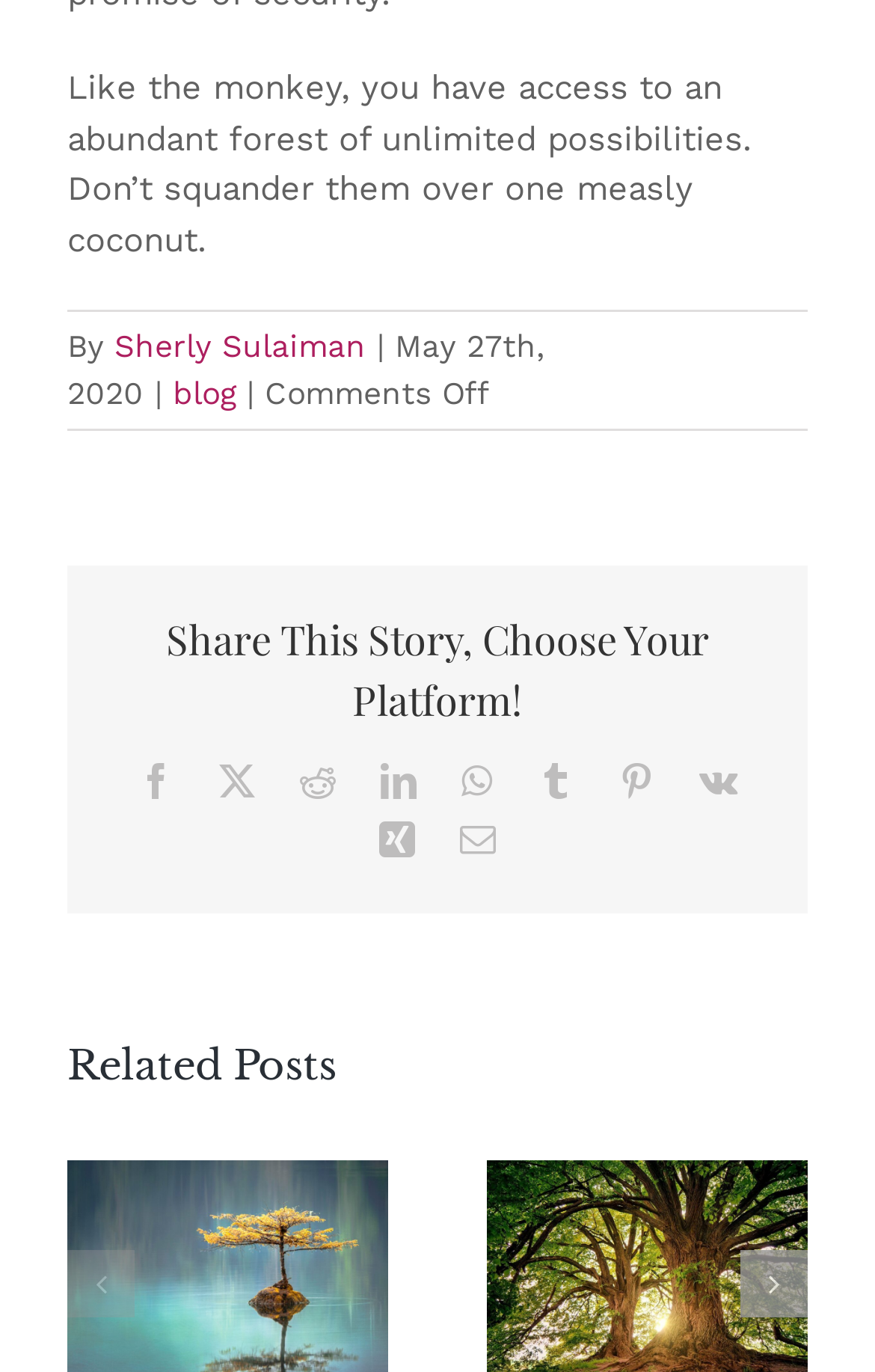Find the bounding box coordinates for the HTML element specified by: "Sherly Sulaiman".

[0.131, 0.239, 0.418, 0.265]